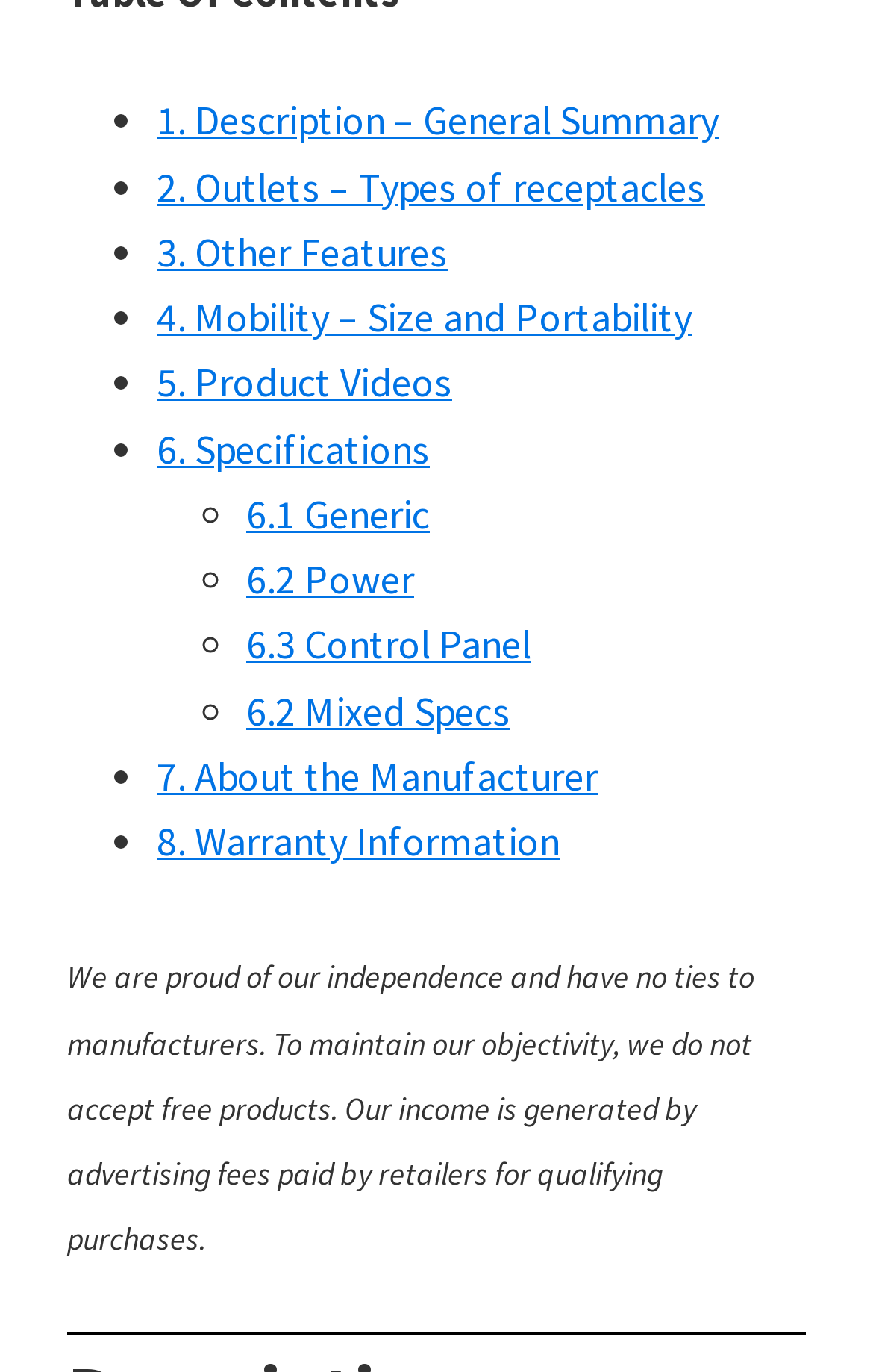What is the purpose of the website?
Look at the screenshot and respond with a single word or phrase.

Product information